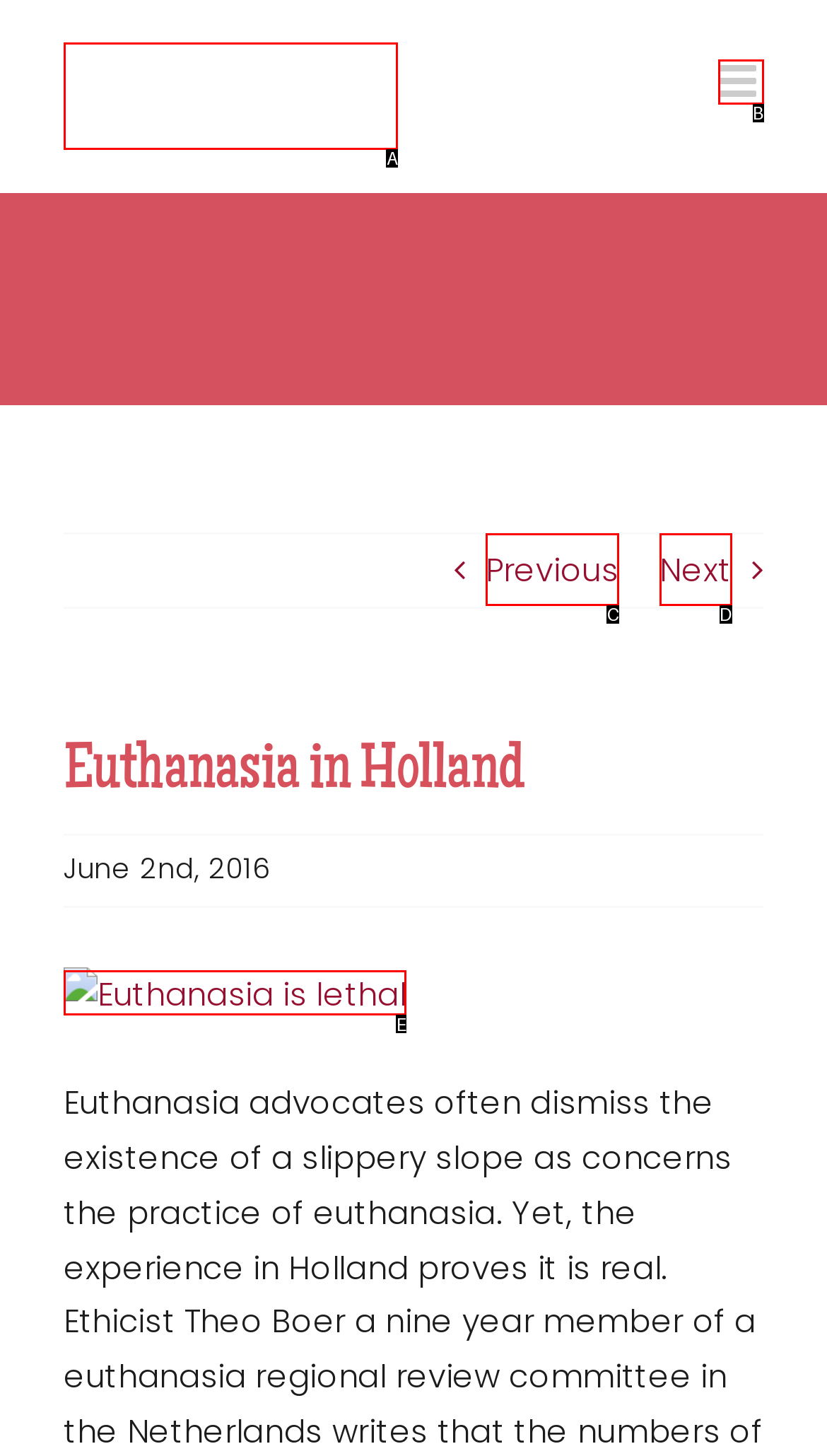Select the letter from the given choices that aligns best with the description: Previous. Reply with the specific letter only.

C